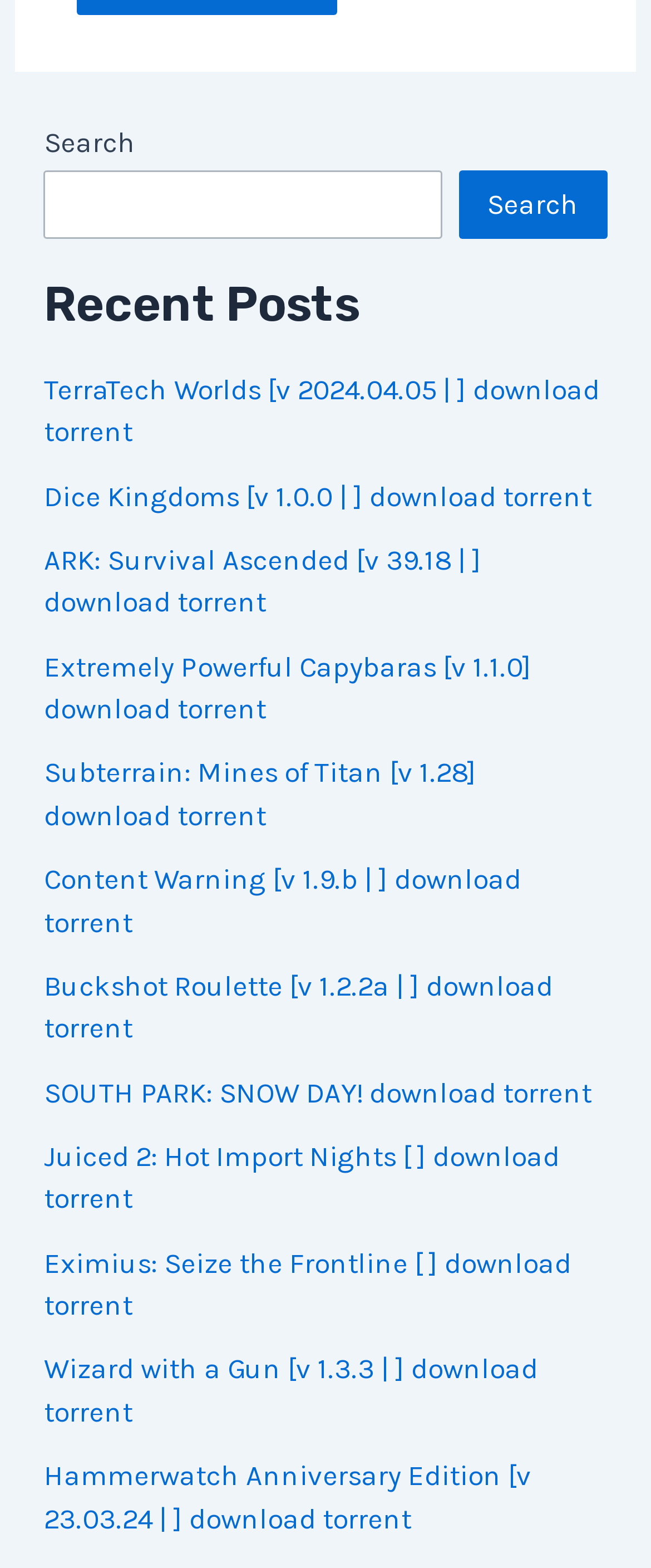How many search results are displayed?
Please give a detailed and elaborate answer to the question.

I counted the number of links with 'download torrent' text, which are likely search results, and found 12 of them.